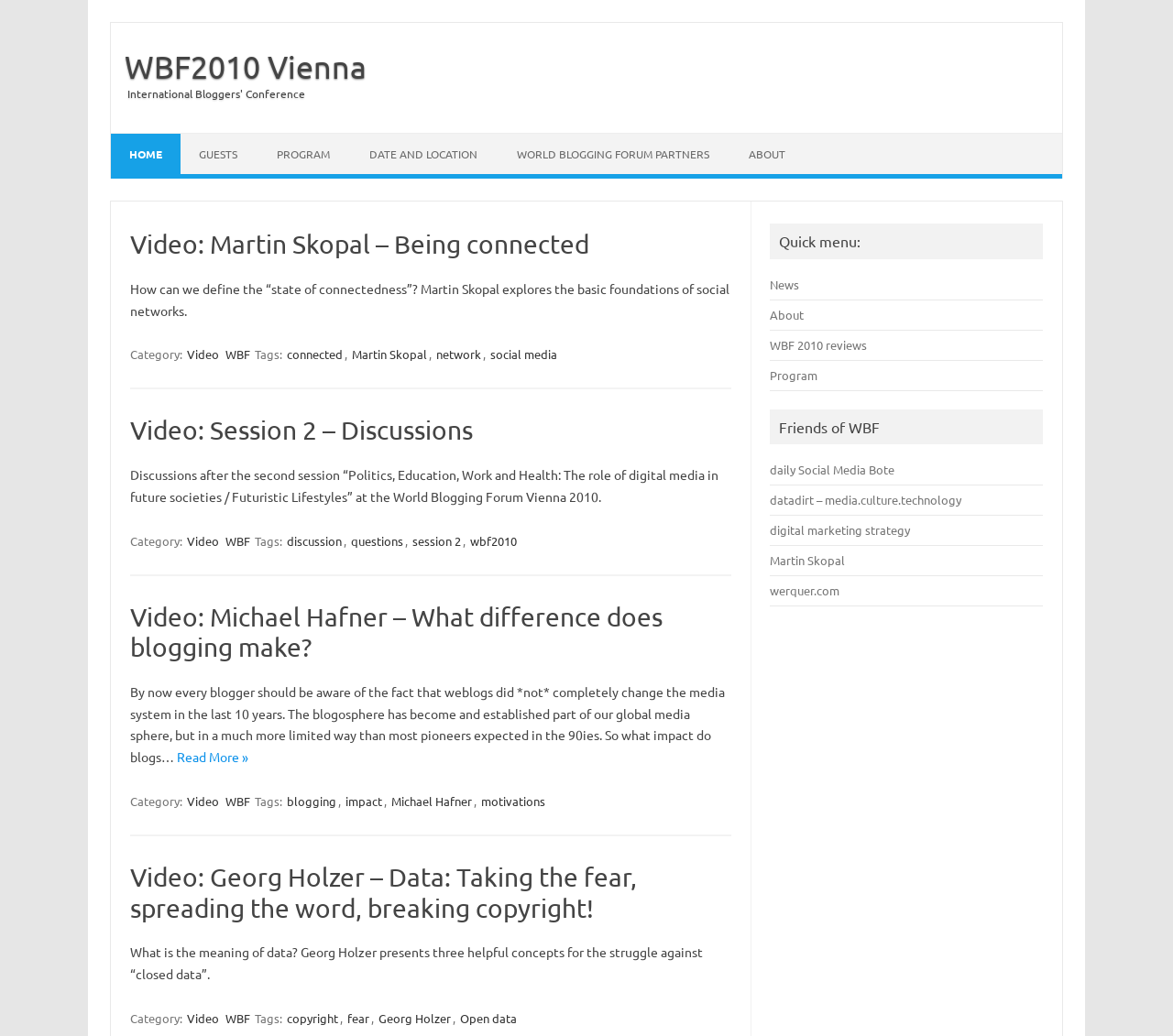Locate the bounding box coordinates of the area where you should click to accomplish the instruction: "Read the article 'Video: Martin Skopal – Being connected'".

[0.111, 0.221, 0.623, 0.251]